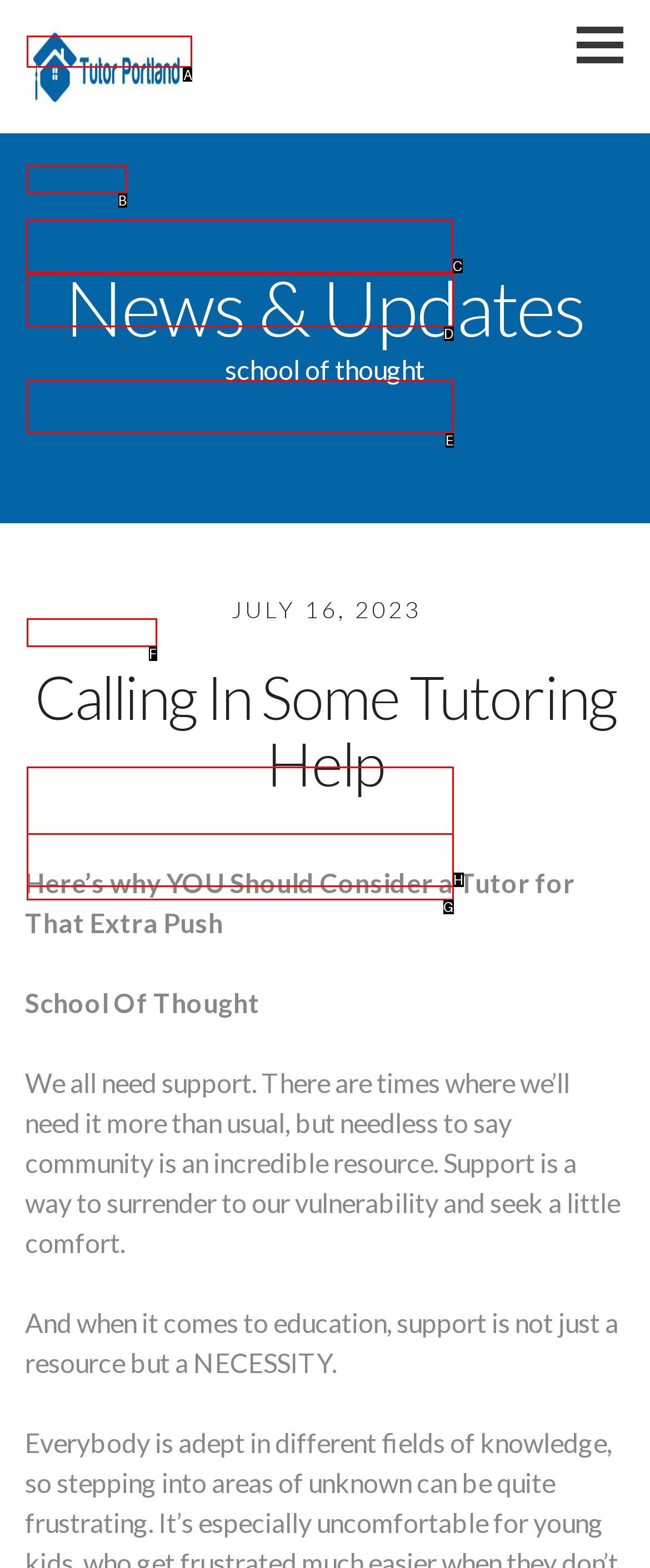Tell me the correct option to click for this task: Open the 'Math Tutor Portland Oregon' page
Write down the option's letter from the given choices.

C